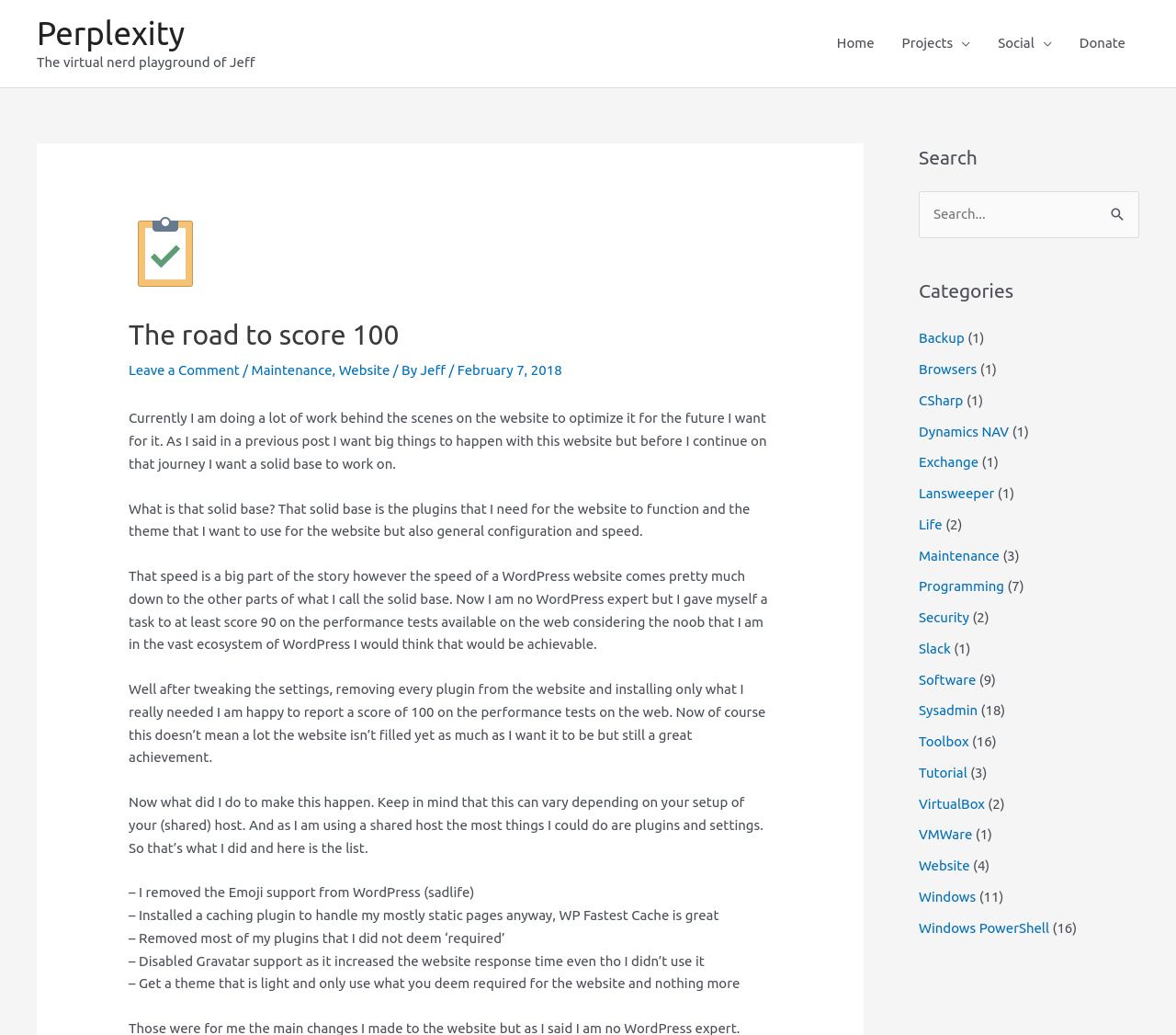Predict the bounding box coordinates of the area that should be clicked to accomplish the following instruction: "Click the 'Home' link". The bounding box coordinates should consist of four float numbers between 0 and 1, i.e., [left, top, right, bottom].

[0.7, 0.015, 0.755, 0.069]